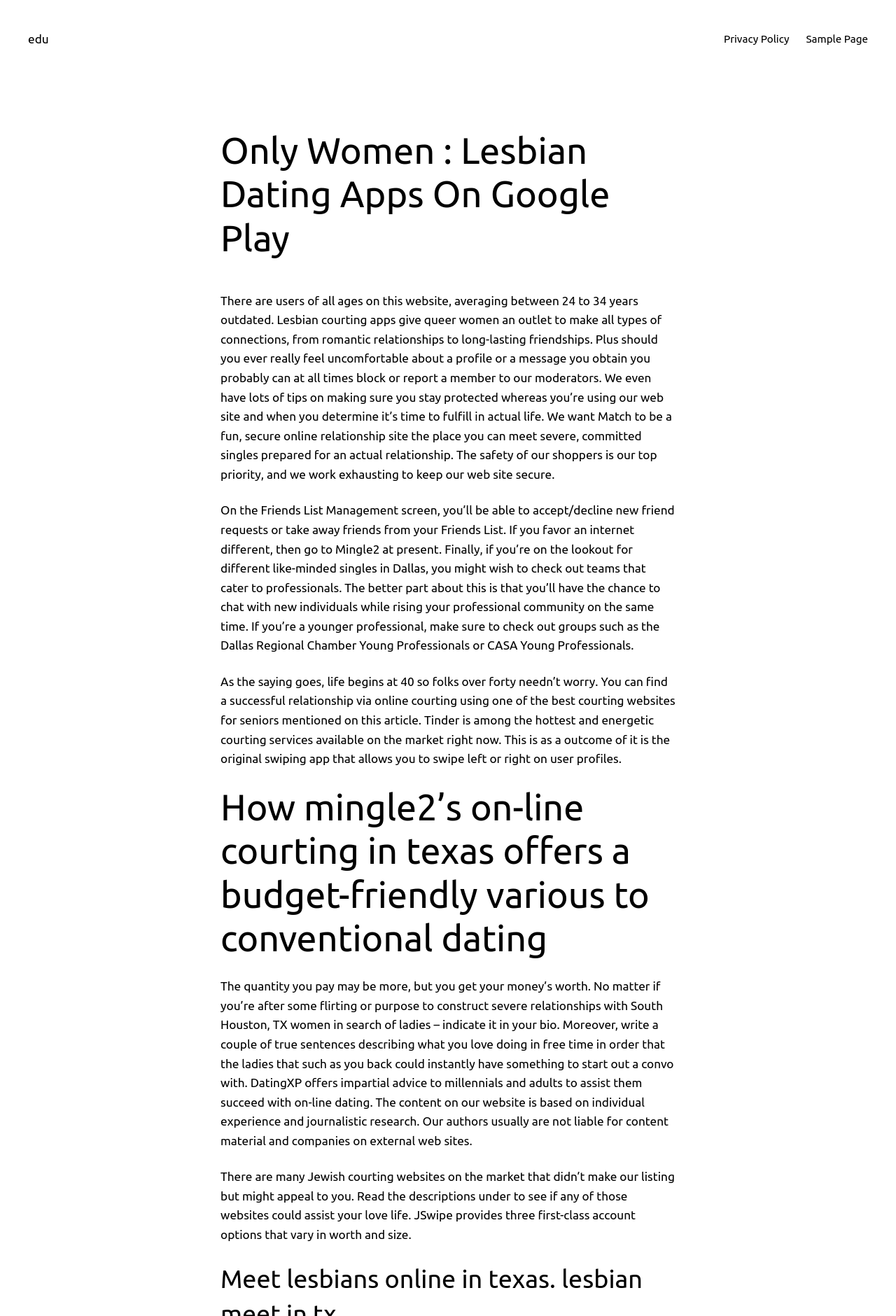Using the description: "edu", identify the bounding box of the corresponding UI element in the screenshot.

[0.031, 0.024, 0.054, 0.034]